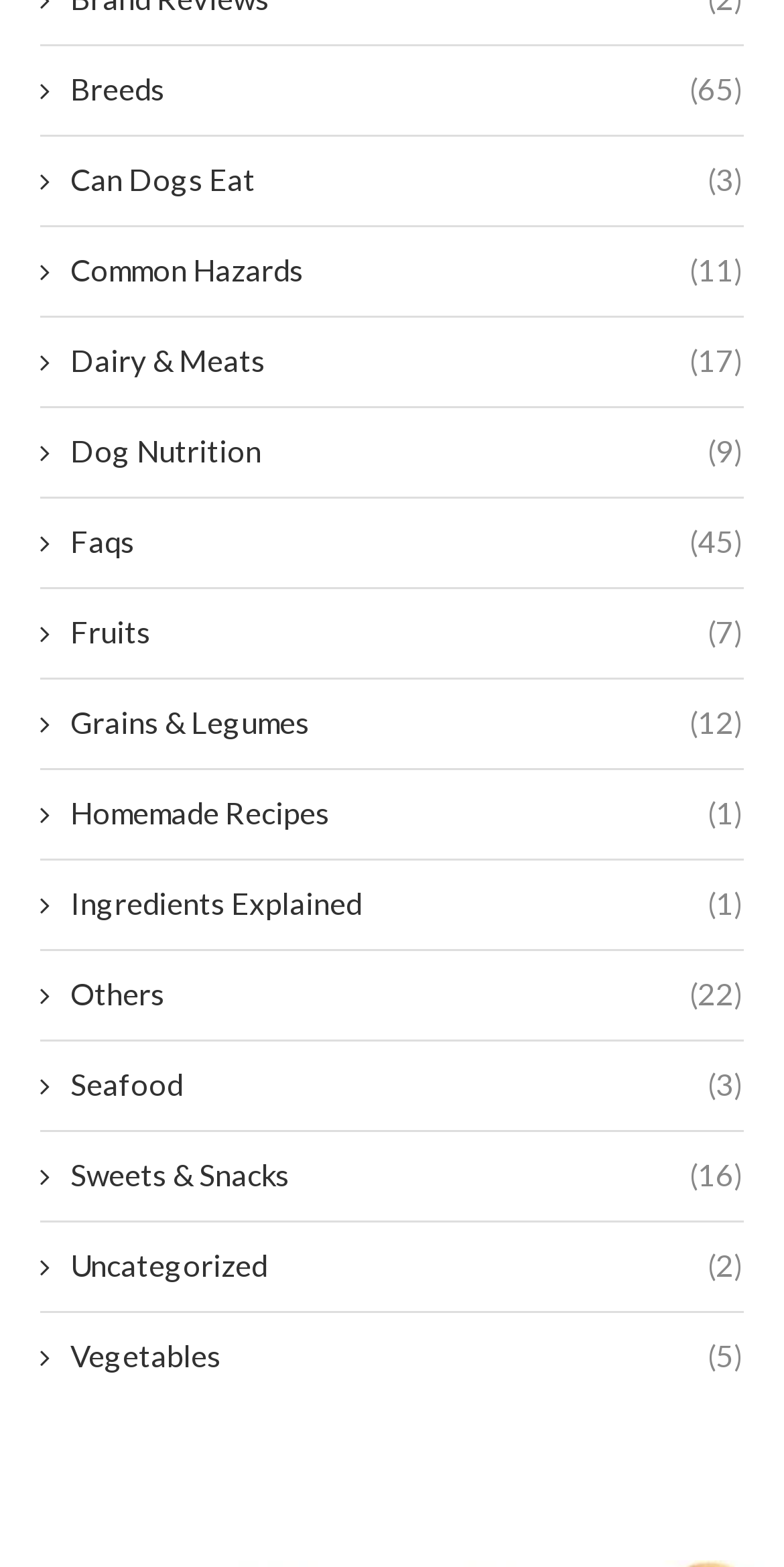Determine the bounding box coordinates of the section I need to click to execute the following instruction: "Explore dog breeds". Provide the coordinates as four float numbers between 0 and 1, i.e., [left, top, right, bottom].

[0.051, 0.043, 0.949, 0.07]